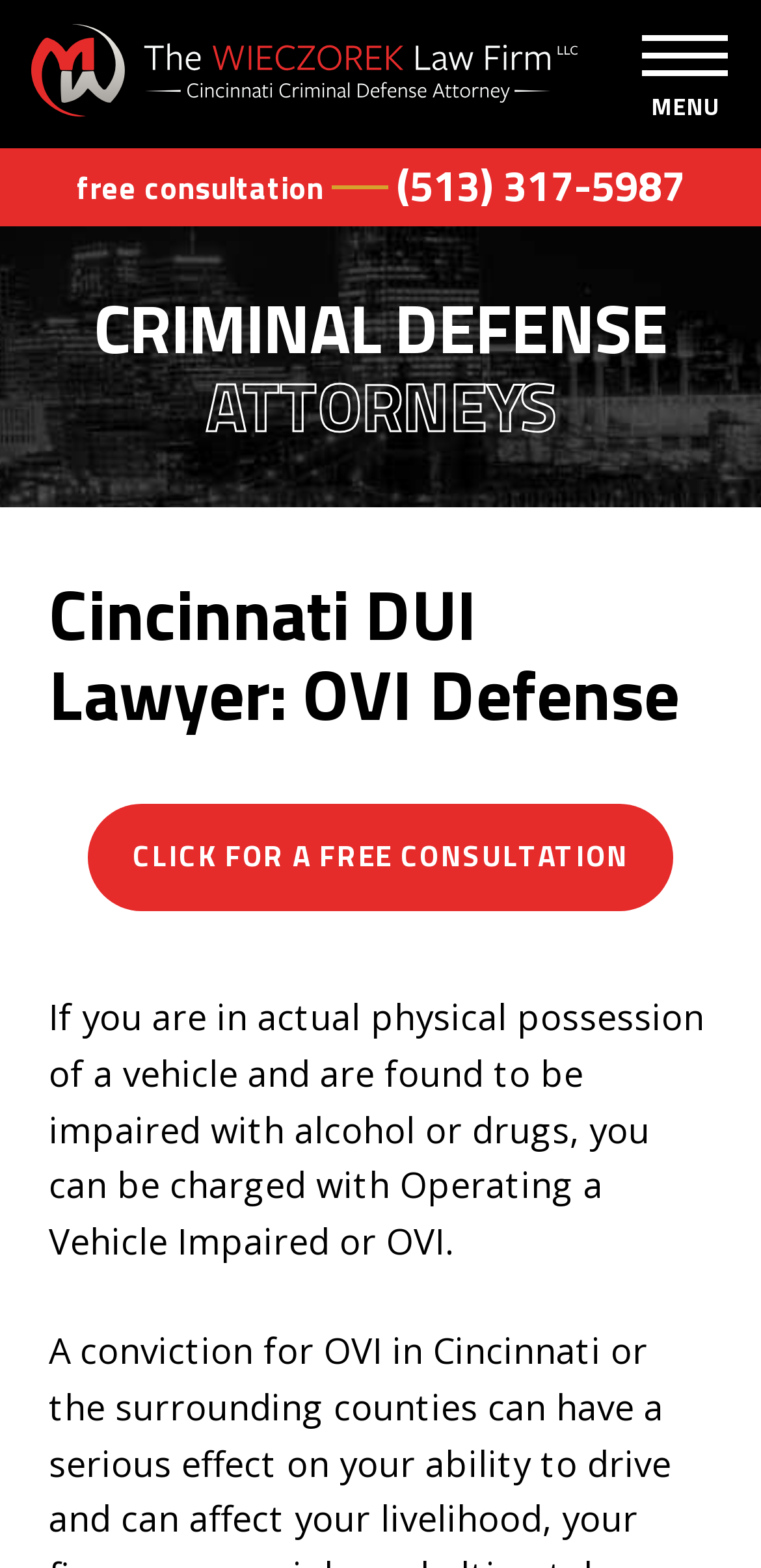Find the coordinates for the bounding box of the element with this description: "Menu".

[0.8, 0.0, 1.0, 0.095]